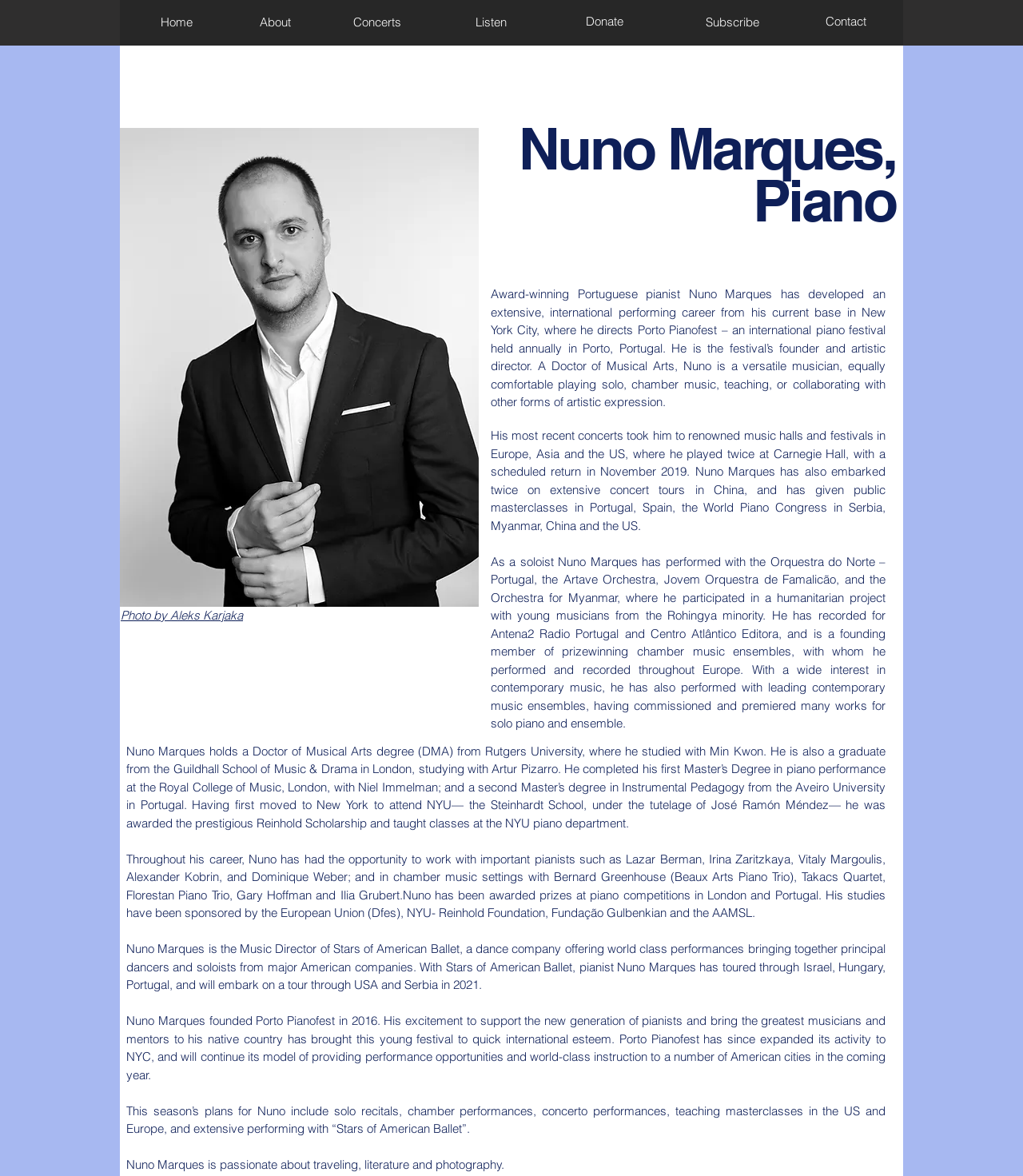Please answer the following question using a single word or phrase: 
Where is Nuno Marques based?

New York City